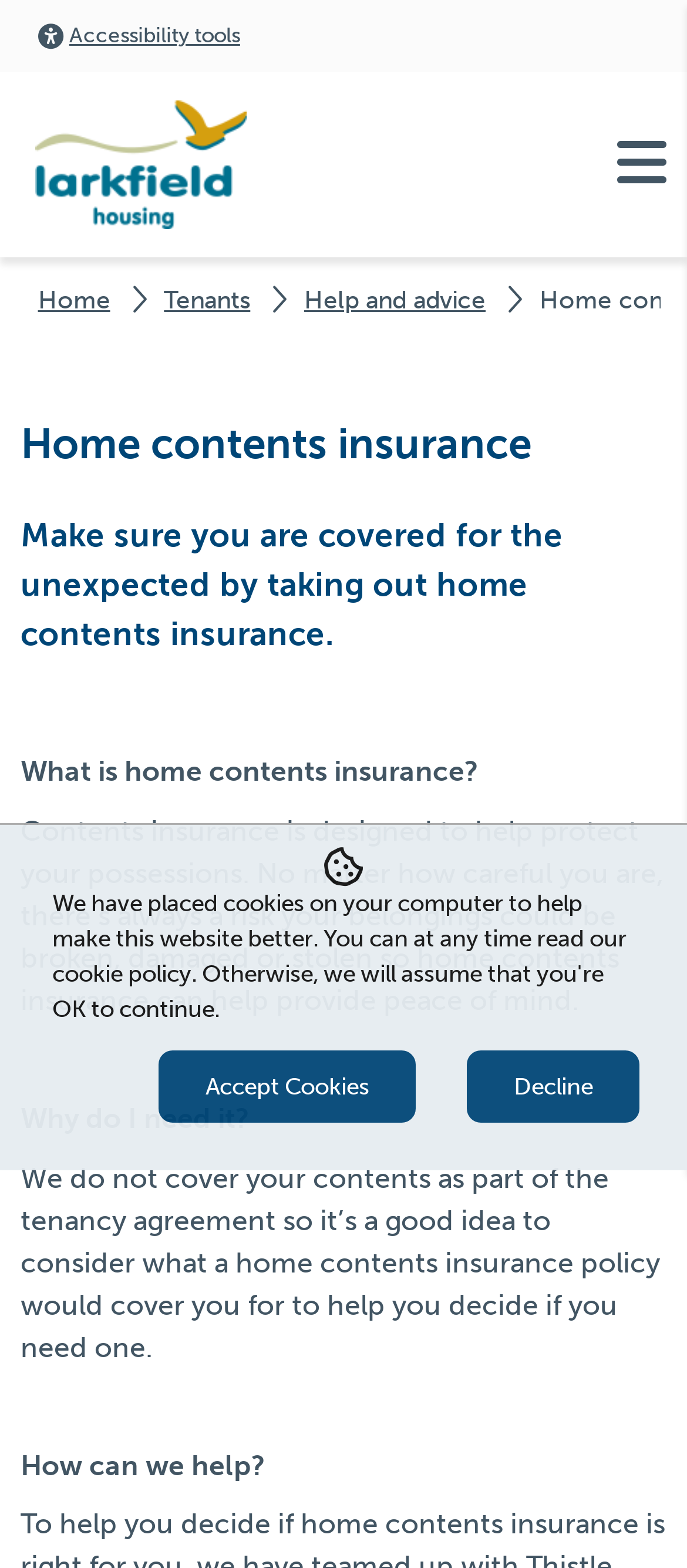What is the logo on the top left of the webpage?
Refer to the image and respond with a one-word or short-phrase answer.

Company logo